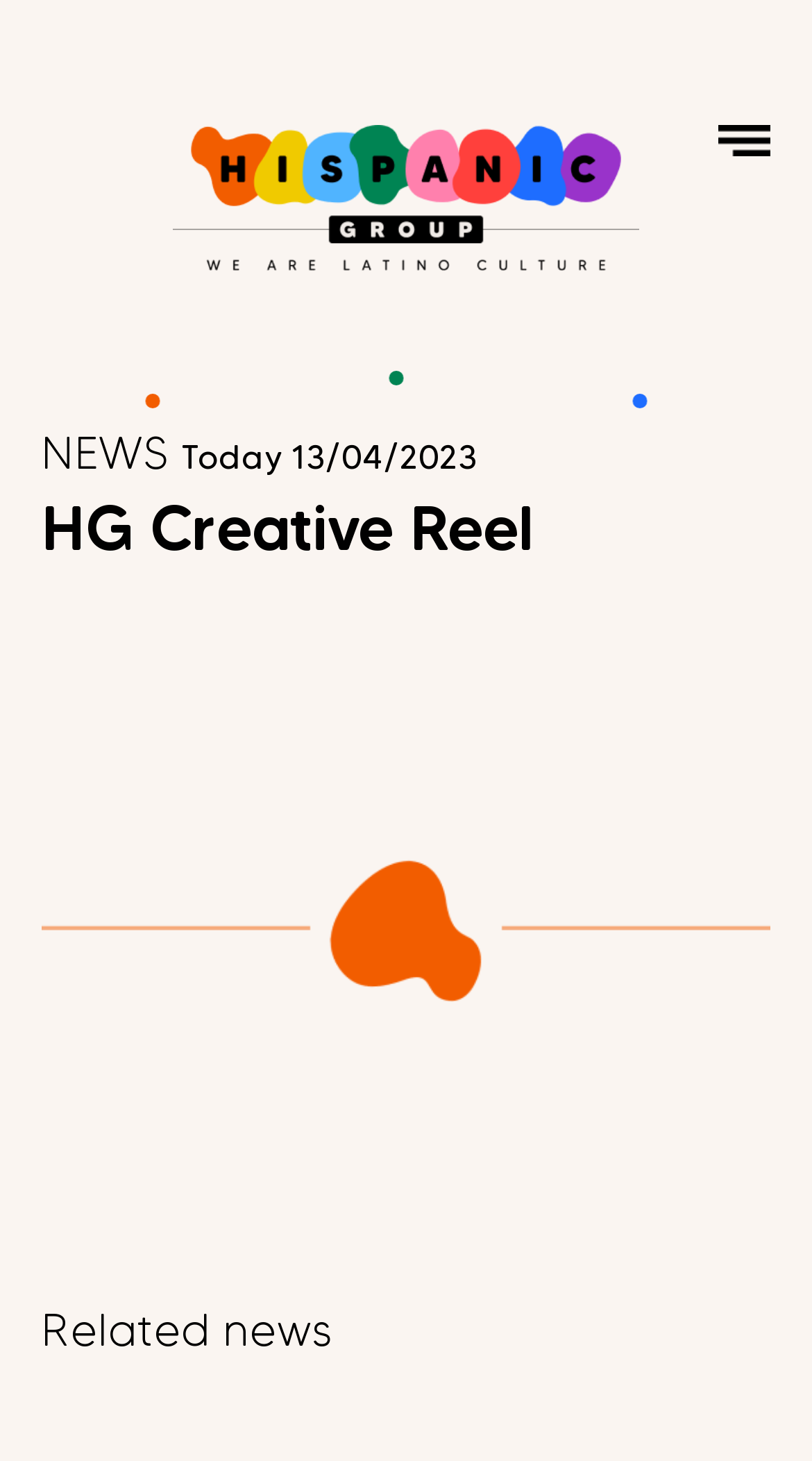Give a detailed account of the webpage, highlighting key information.

The webpage is about HG Creative Reel, an advertising agency, and is part of the Hispanic Group network. At the top left, there is a link to "Hispanic Group" accompanied by an image with the same name. To the right of this link, there is a small, unidentified image. 

Below the top section, there are three headings. The first heading, "NEWS Today 13/04/2023", is located at the top left, followed by the second heading, "HG Creative Reel", directly below it. 

To the right of these headings, there is a large image that spans almost the entire width of the page. 

At the bottom left, there is a third heading, "Related news".